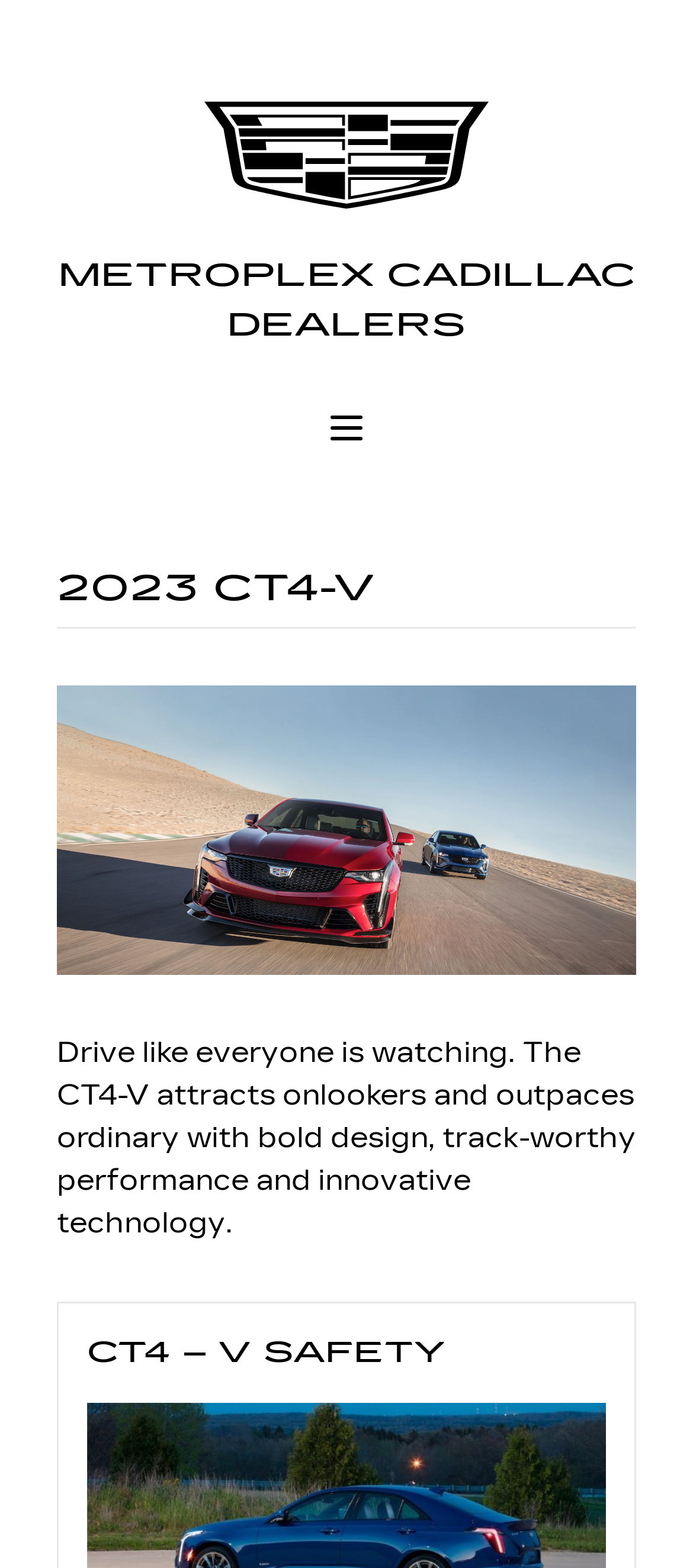Predict the bounding box for the UI component with the following description: "CT4 – V SAFETY".

[0.126, 0.852, 0.644, 0.873]